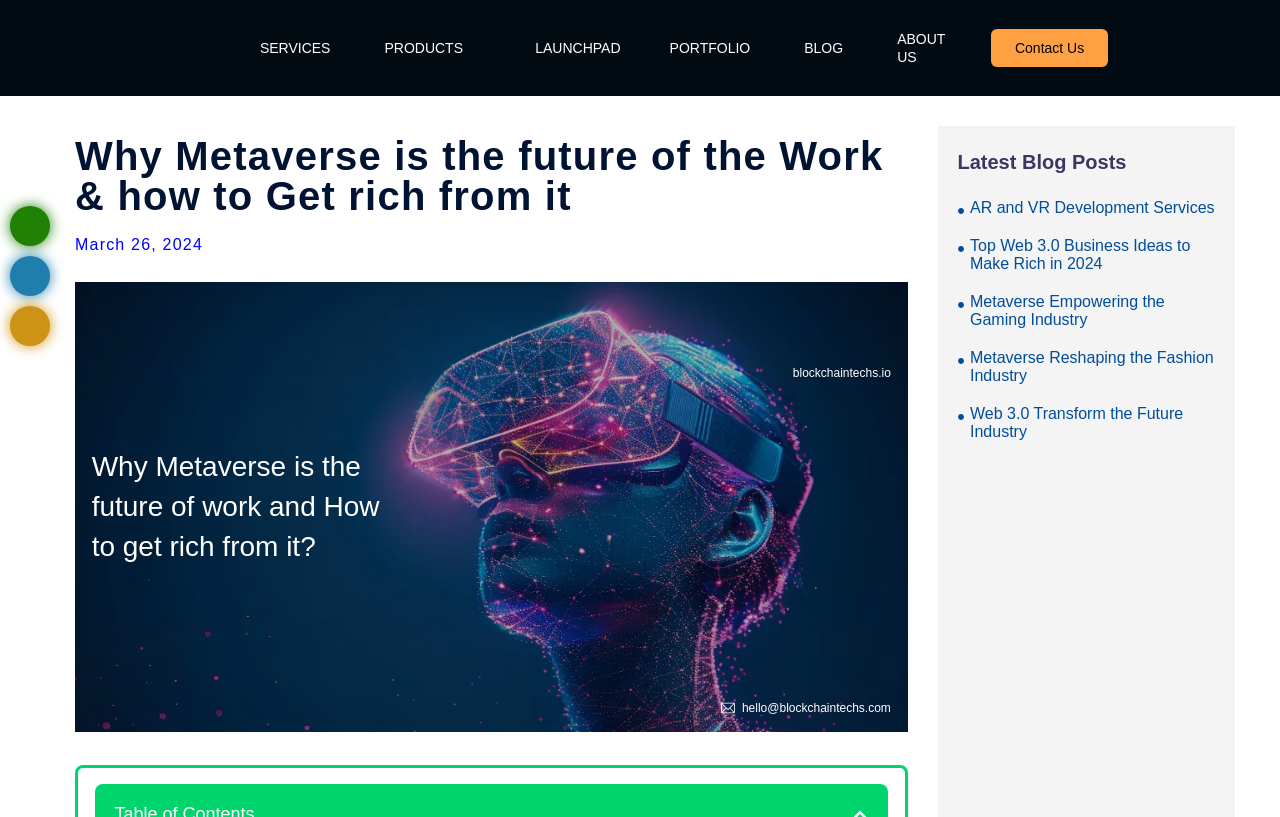What is the email address provided?
Utilize the information in the image to give a detailed answer to the question.

I found the email address next to the 'Mail' icon at the bottom of the page, which is 'hello@blockchaintechs.com'.